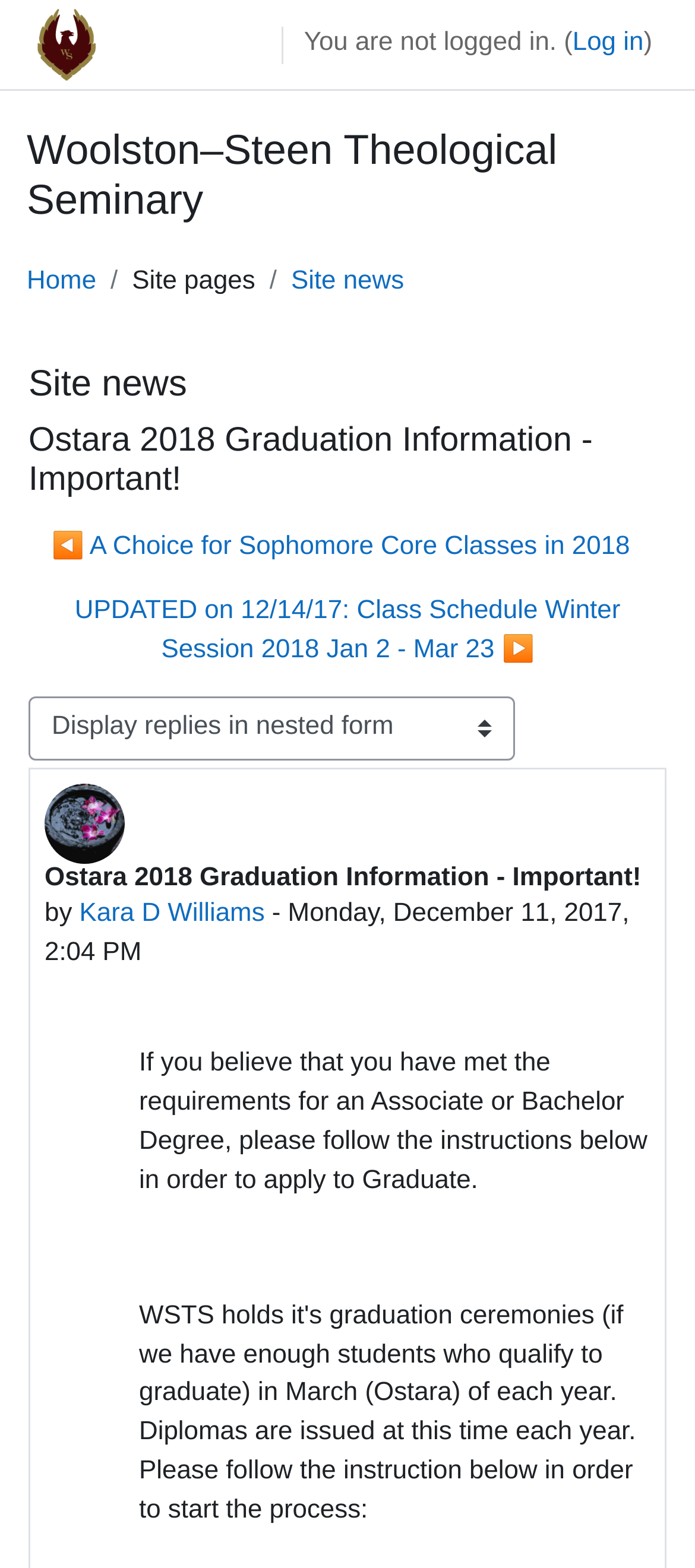Determine the bounding box coordinates for the clickable element required to fulfill the instruction: "Change the 'Display mode'". Provide the coordinates as four float numbers between 0 and 1, i.e., [left, top, right, bottom].

[0.041, 0.445, 0.741, 0.485]